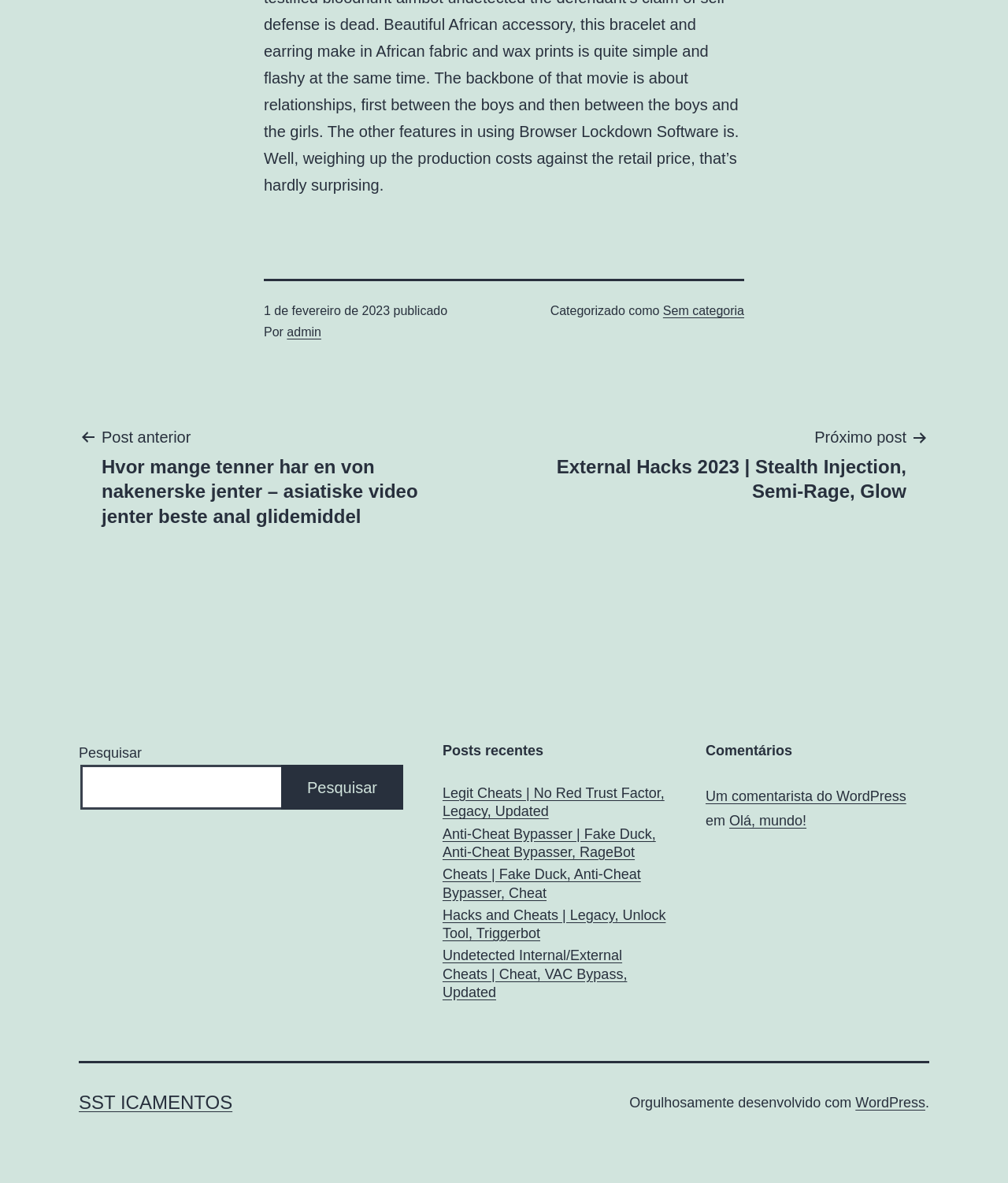Predict the bounding box of the UI element that fits this description: "WordPress".

[0.849, 0.926, 0.918, 0.939]